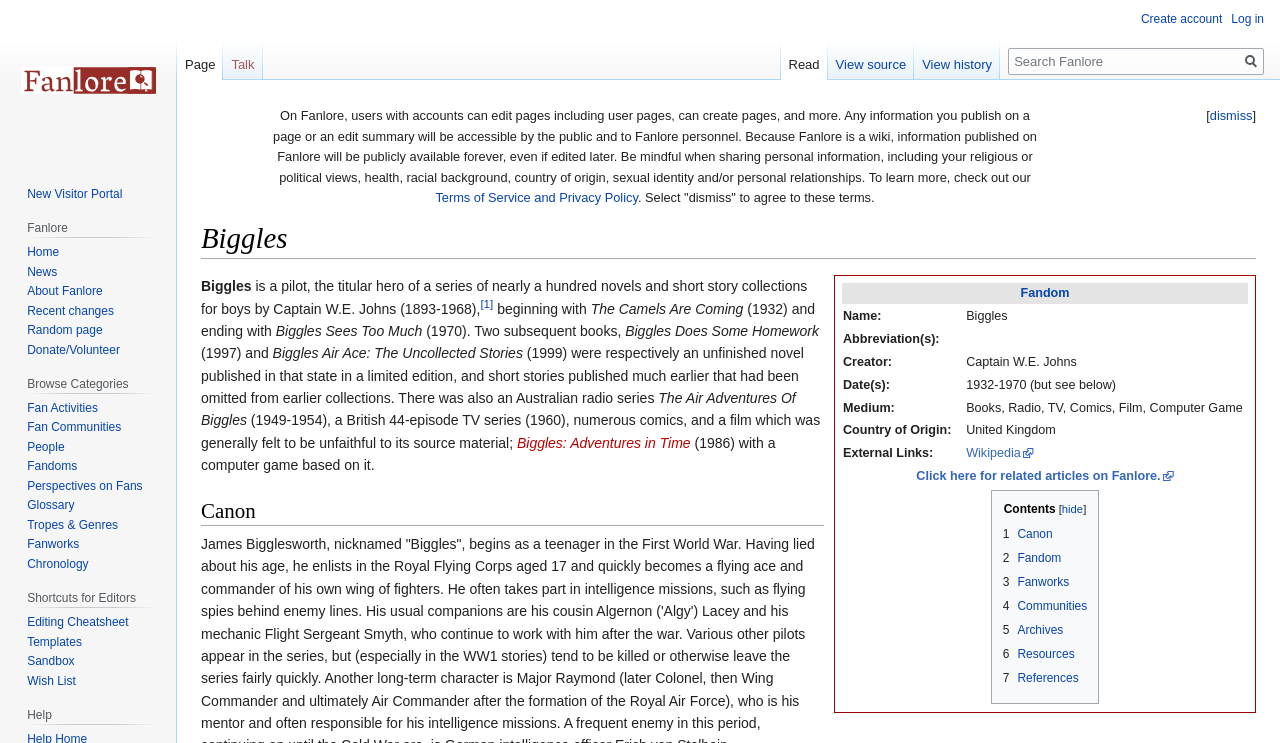Identify the bounding box of the UI element described as follows: "Support Team". Provide the coordinates as four float numbers in the range of 0 to 1 [left, top, right, bottom].

None